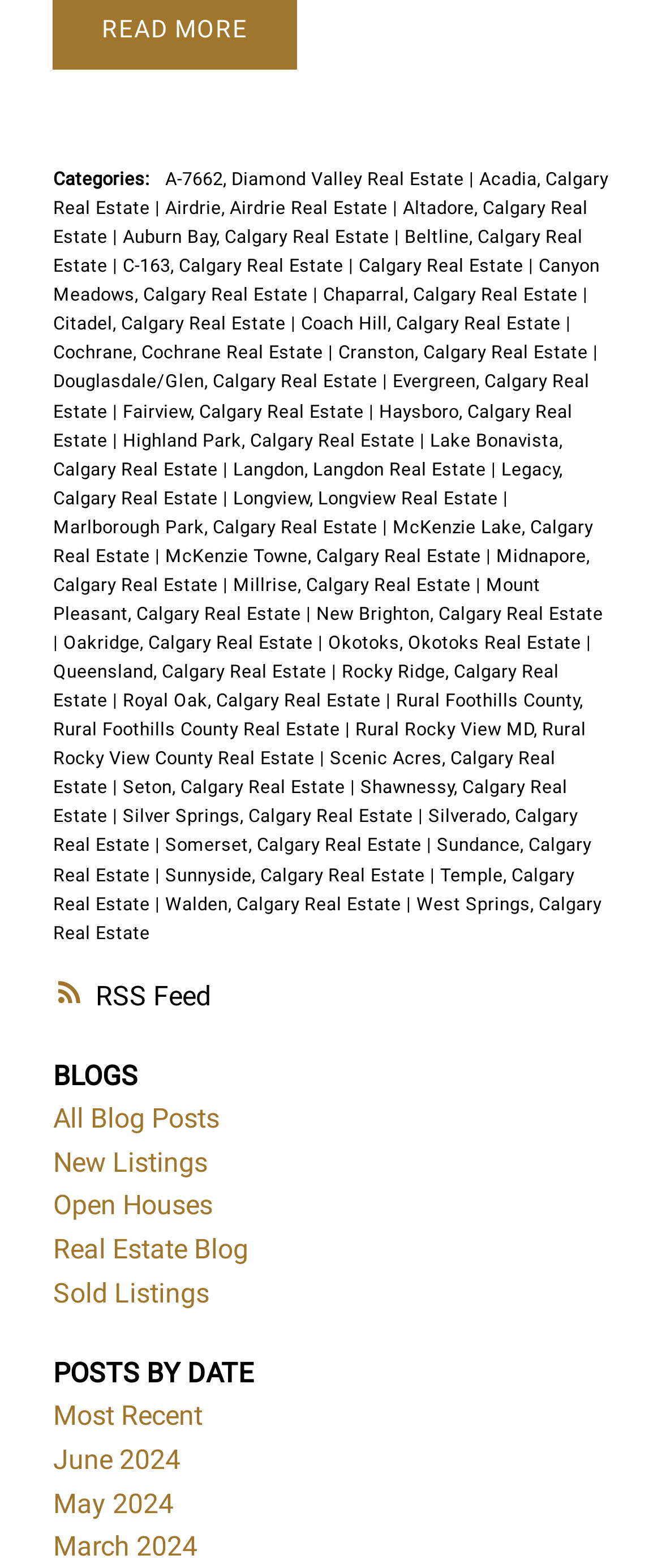Identify the bounding box coordinates of the element that should be clicked to fulfill this task: "View 'A-7662, Diamond Valley Real Estate' properties". The coordinates should be provided as four float numbers between 0 and 1, i.e., [left, top, right, bottom].

[0.249, 0.107, 0.708, 0.121]